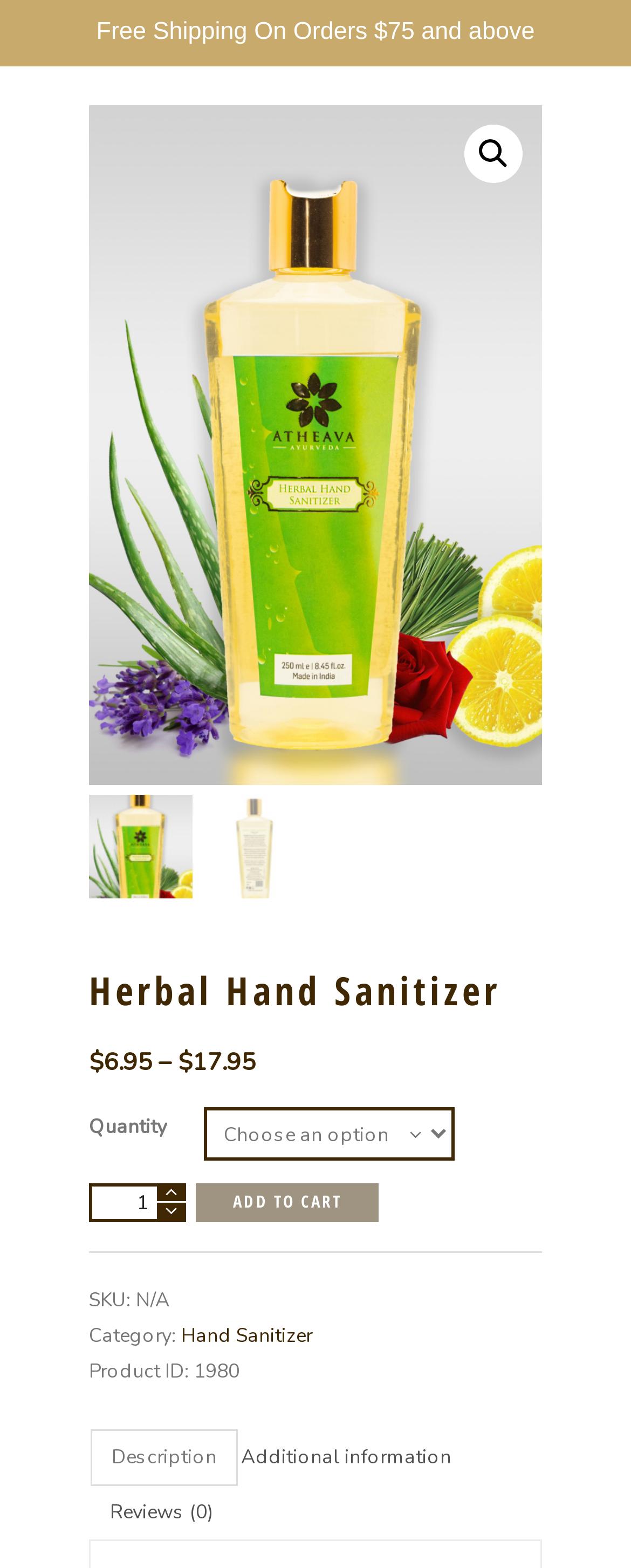Given the following UI element description: "Add to cart", find the bounding box coordinates in the webpage screenshot.

[0.31, 0.861, 0.601, 0.885]